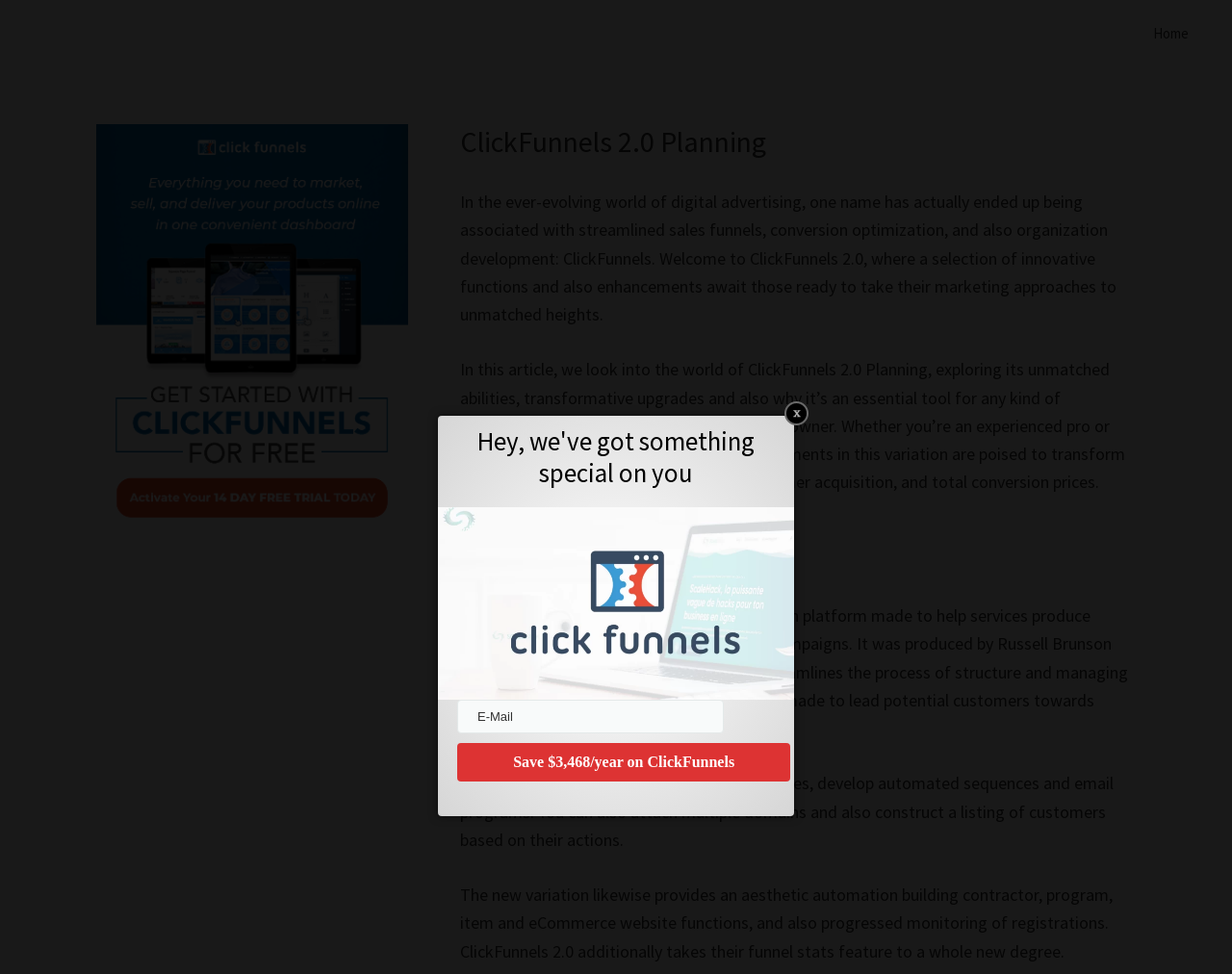What is the purpose of ClickFunnels?
Provide a detailed answer to the question, using the image to inform your response.

According to the webpage, ClickFunnels is a software platform designed to help businesses create efficient sales funnels and marketing campaigns. It streamlines the process of building and managing sales funnels, which are a series of steps made to lead potential customers towards purchasing or taking a specific action.